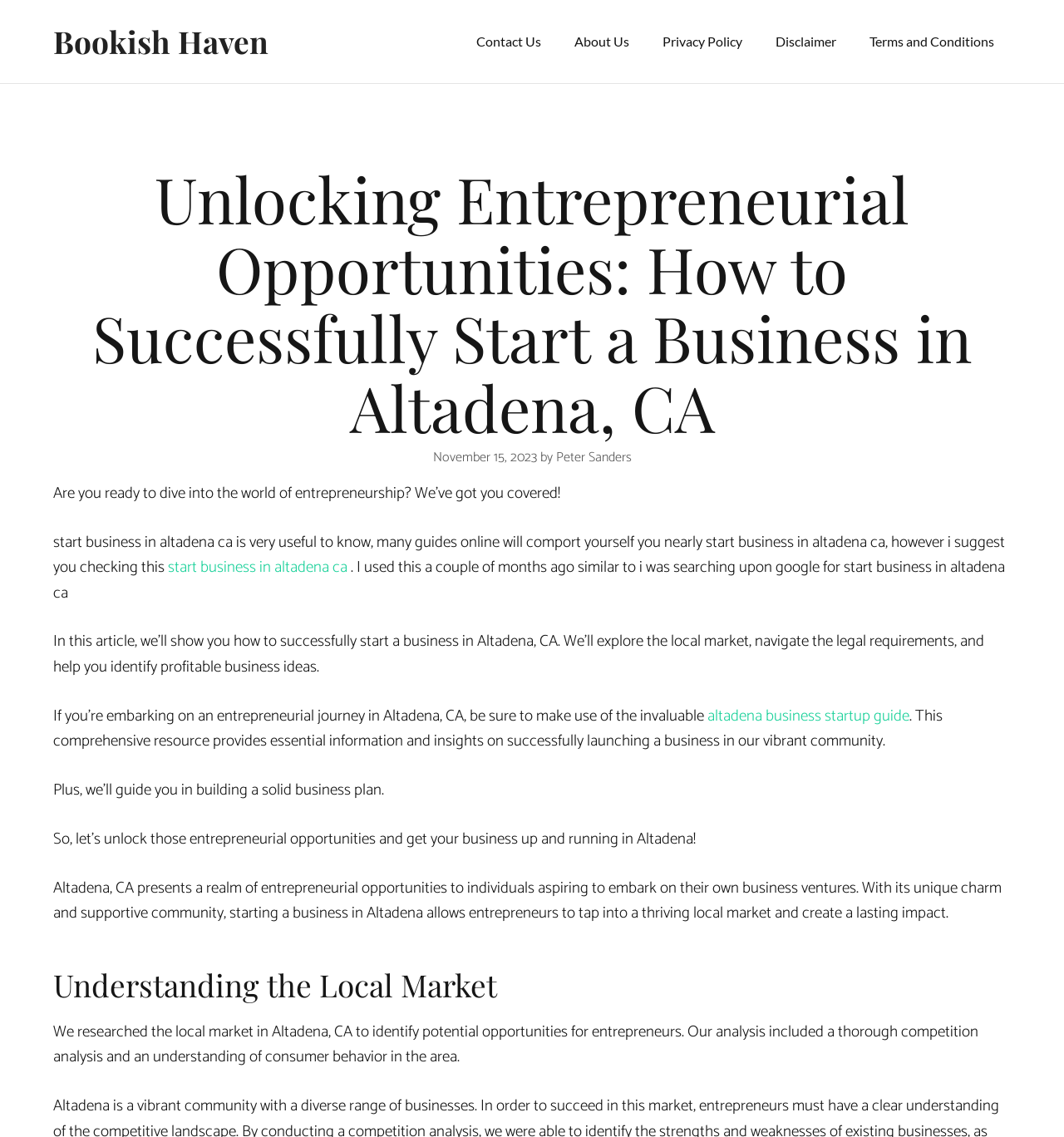Specify the bounding box coordinates of the element's region that should be clicked to achieve the following instruction: "Learn more about starting a business in Altadena, CA". The bounding box coordinates consist of four float numbers between 0 and 1, in the format [left, top, right, bottom].

[0.158, 0.488, 0.327, 0.51]